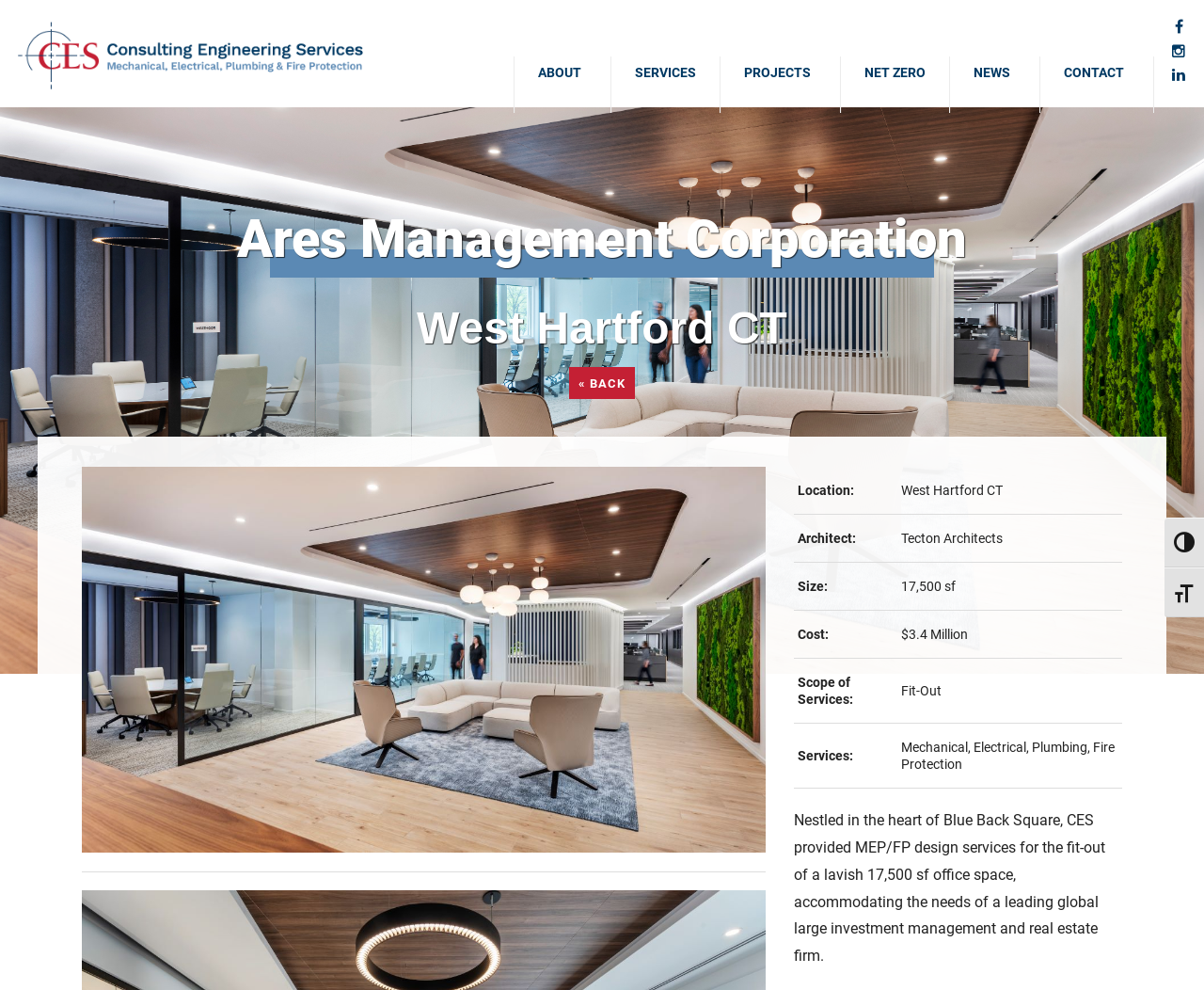What is the cost of the office space?
Based on the screenshot, give a detailed explanation to answer the question.

I found the answer by looking at the table element which contains information about the office space, and the cost is specified in the 'Cost:' row.